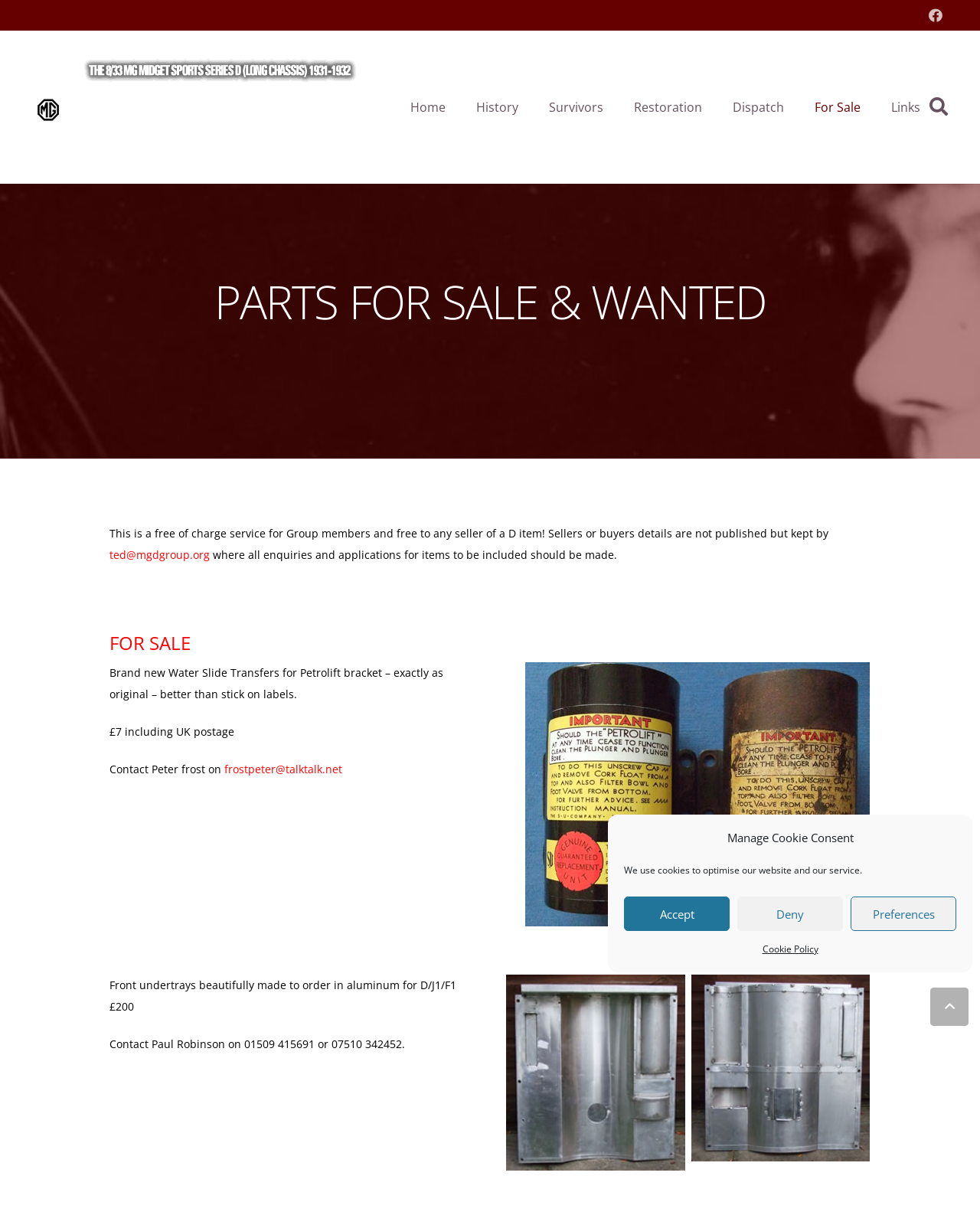Provide your answer in one word or a succinct phrase for the question: 
What is the material used to make the Front undertrays?

Aluminum